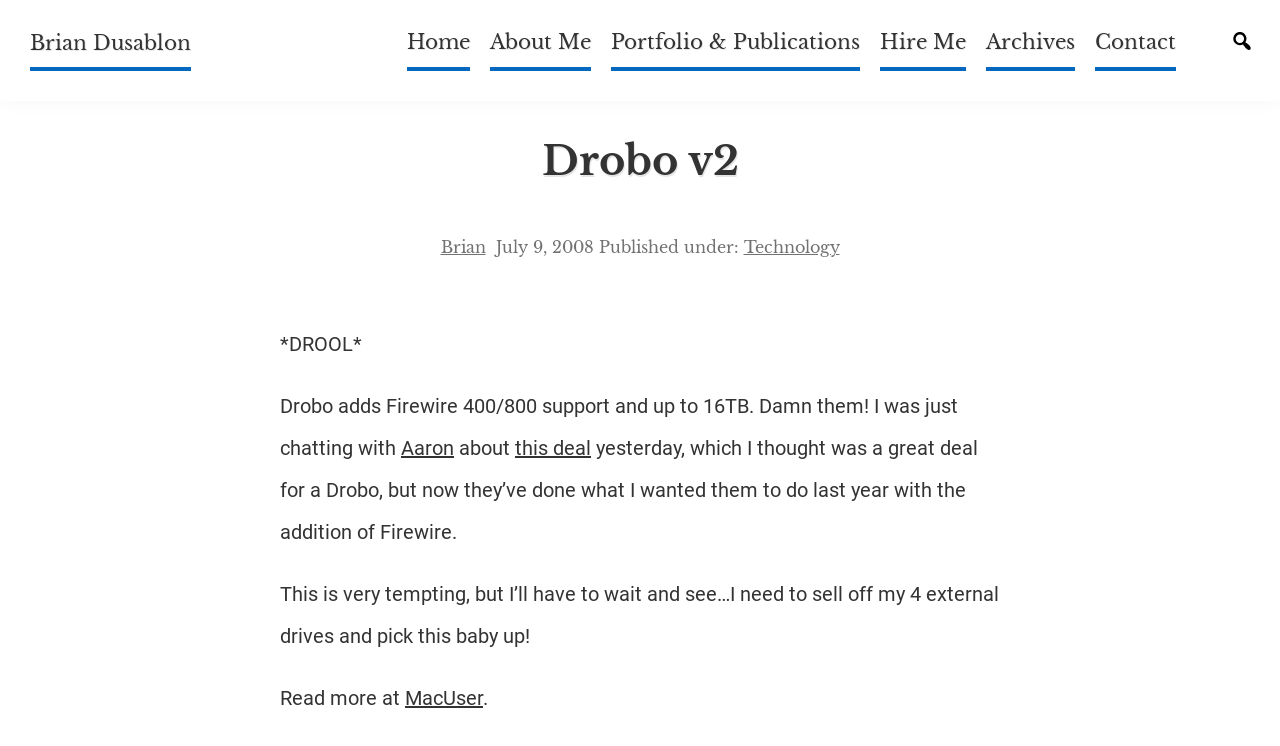What is the name of the person mentioned in the blog post?
Utilize the information in the image to give a detailed answer to the question.

The name of the person mentioned in the blog post can be found in the content section, where it is mentioned as 'Aaron'. This is likely a person who was discussed or mentioned in the context of the blog post.